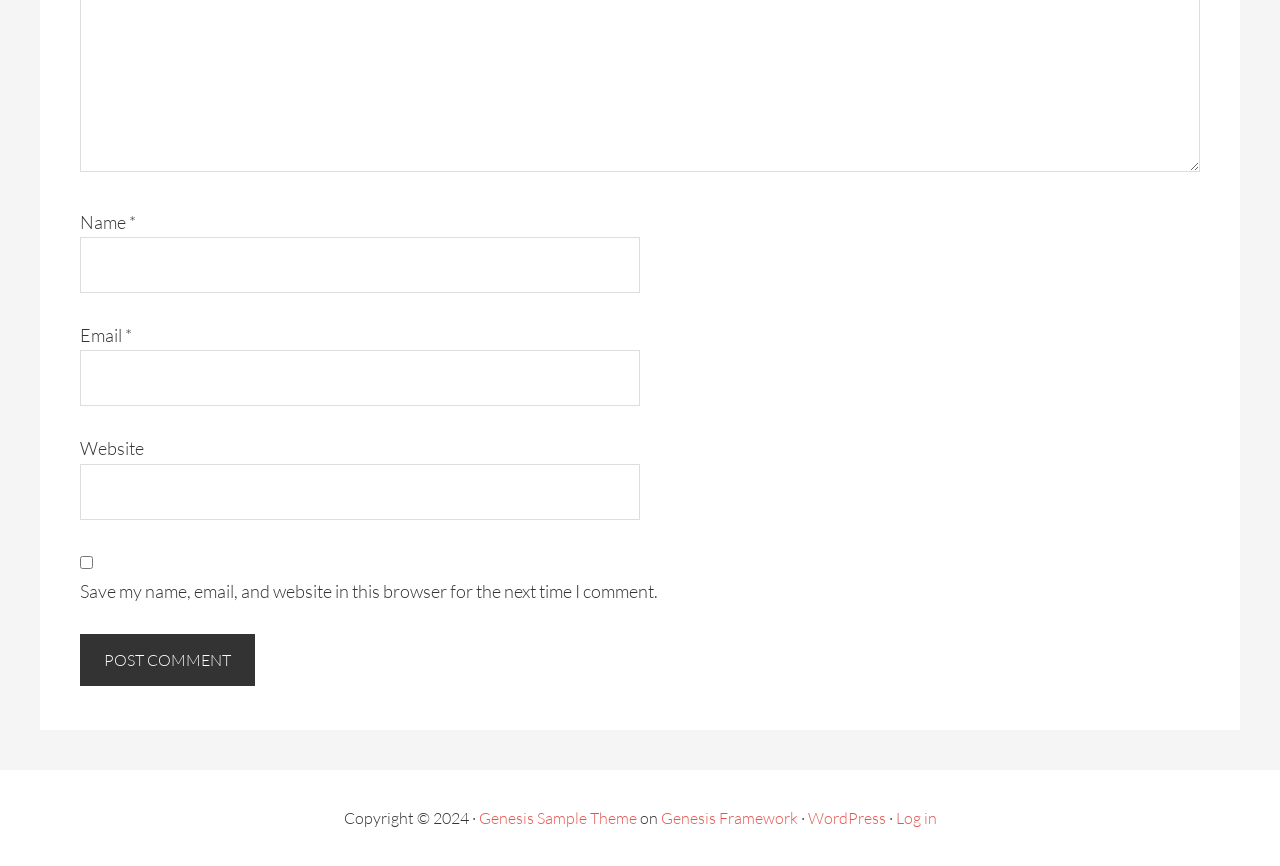Please identify the coordinates of the bounding box for the clickable region that will accomplish this instruction: "Input your email".

[0.062, 0.404, 0.5, 0.469]